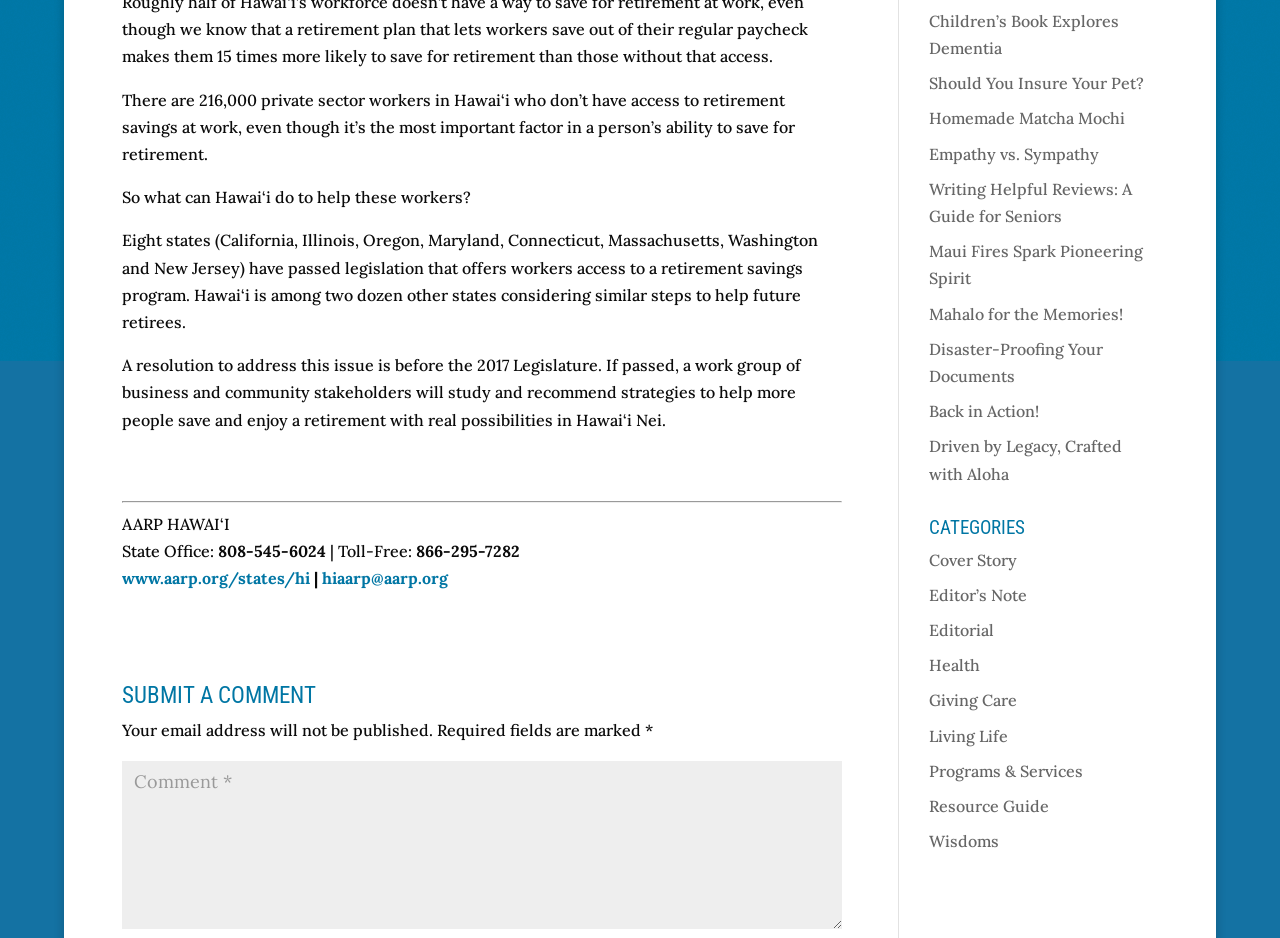Show the bounding box coordinates for the HTML element described as: "hiaarp@aarp.org".

[0.251, 0.606, 0.35, 0.627]